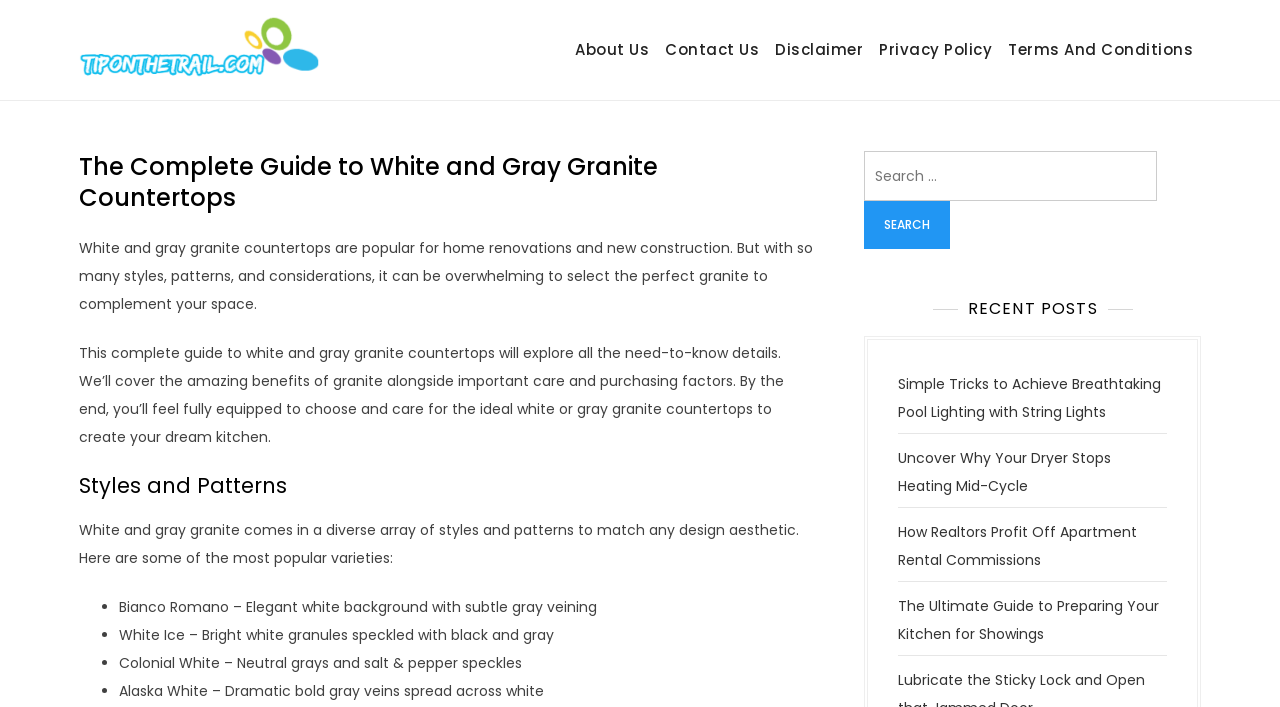What is the function of the search box?
Please give a detailed and elaborate answer to the question.

The search box is located at the top right corner of the webpage, and it allows users to search for specific content on the website, as indicated by the static text 'Search for:' and the search button.